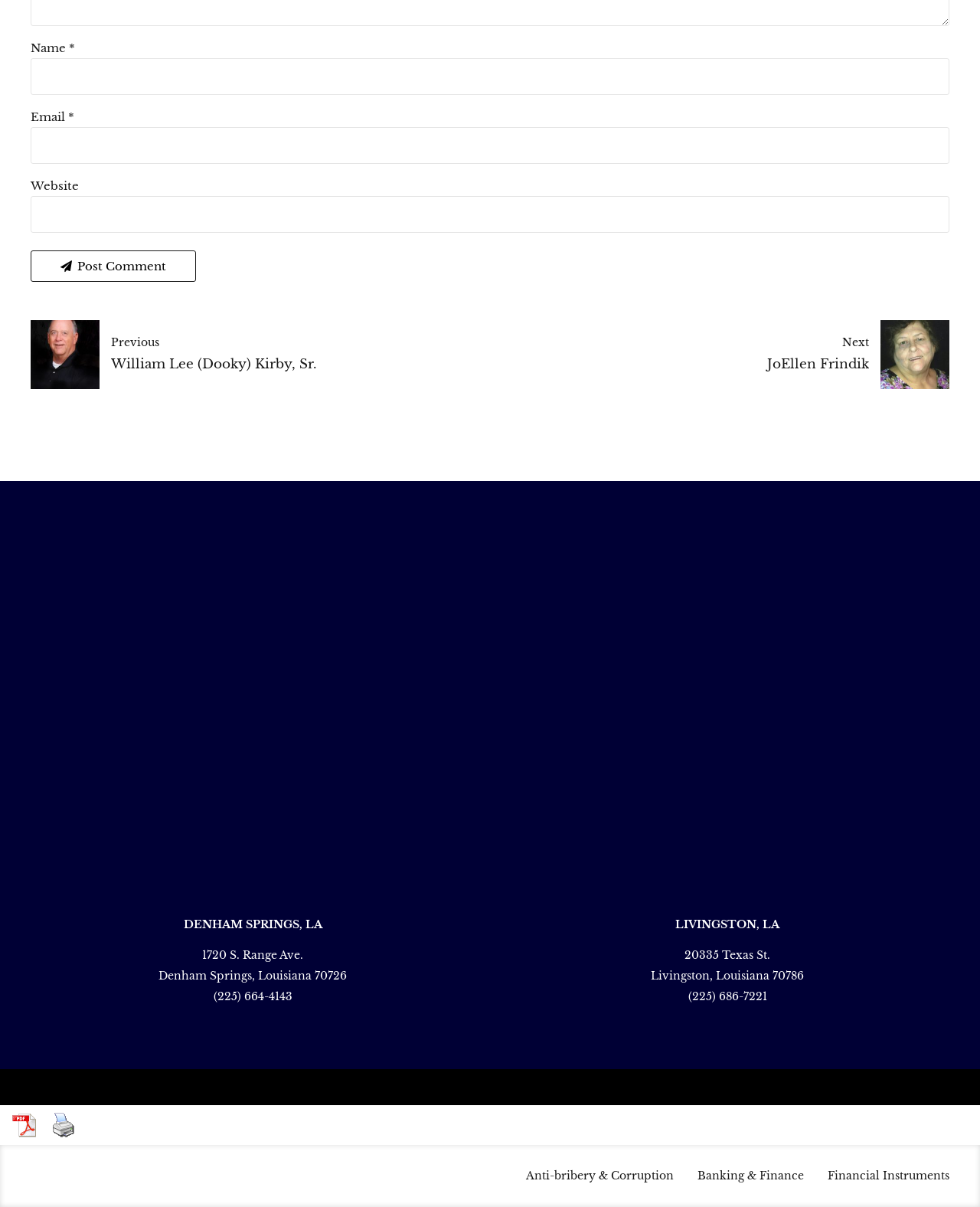Specify the bounding box coordinates of the area to click in order to execute this command: 'Visit the previous page'. The coordinates should consist of four float numbers ranging from 0 to 1, and should be formatted as [left, top, right, bottom].

[0.031, 0.265, 0.5, 0.322]